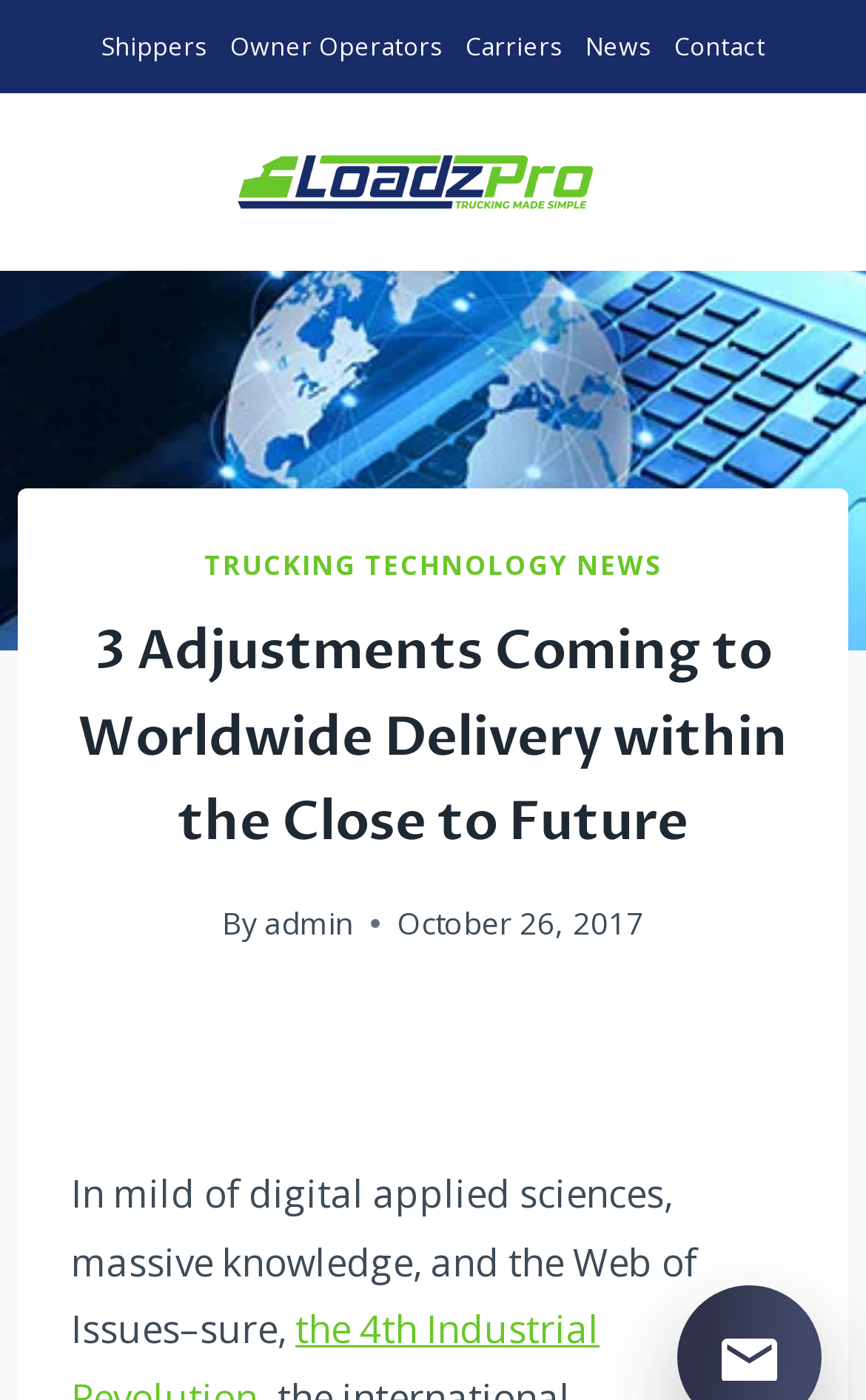Find the bounding box coordinates for the area that must be clicked to perform this action: "Check the latest news".

[0.662, 0.0, 0.764, 0.066]